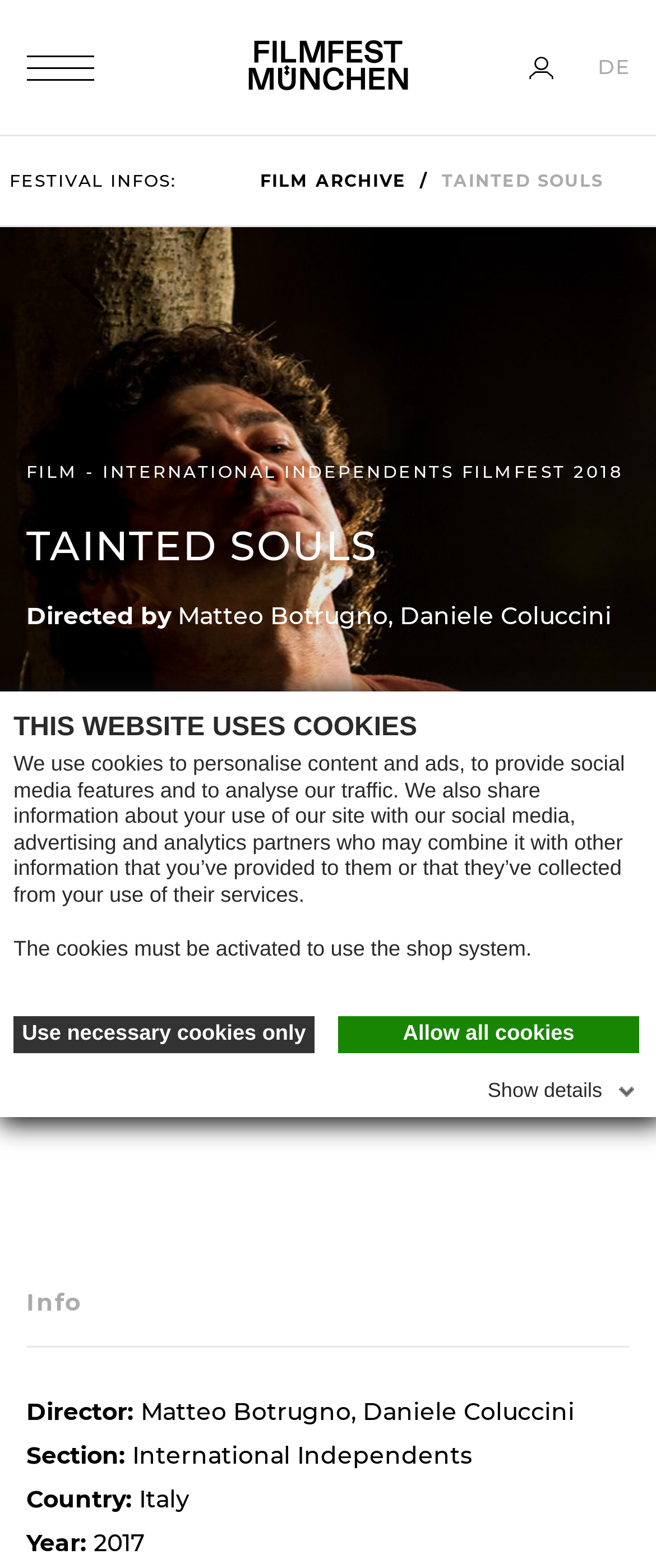Illustrate the webpage with a detailed description.

The webpage is about a film titled "Tainted Souls". At the top, there is a dialog box with a heading "THIS WEBSITE USES COOKIES" that informs users about the website's cookie policy. Below the heading, there is a paragraph explaining the purpose of cookies and how they are used. Two buttons, "Use necessary cookies only" and "Allow all cookies", are placed side by side, followed by a "Show details" link.

On the top left, there is a button to toggle navigation, accompanied by an image. Next to it, there is a link to "FILMFEST MÜNCHEN". On the top right, there is a button with a dropdown menu and a link to "DE", which likely represents the German language.

Below the top section, there is a navigation breadcrumb with three elements: "FESTIVAL INFOS:", "FILM ARCHIVE", and "TAINTED SOULS". A large image of the film "Tainted Souls" spans the entire width of the page.

The main content of the page is divided into two sections. The top section has a heading "TAINTED SOULS" and provides information about the film, including its title, directors, and a link to show the trailer. The bottom section has a heading "Info" and lists details about the film, such as its directors, section, country, and year of release.